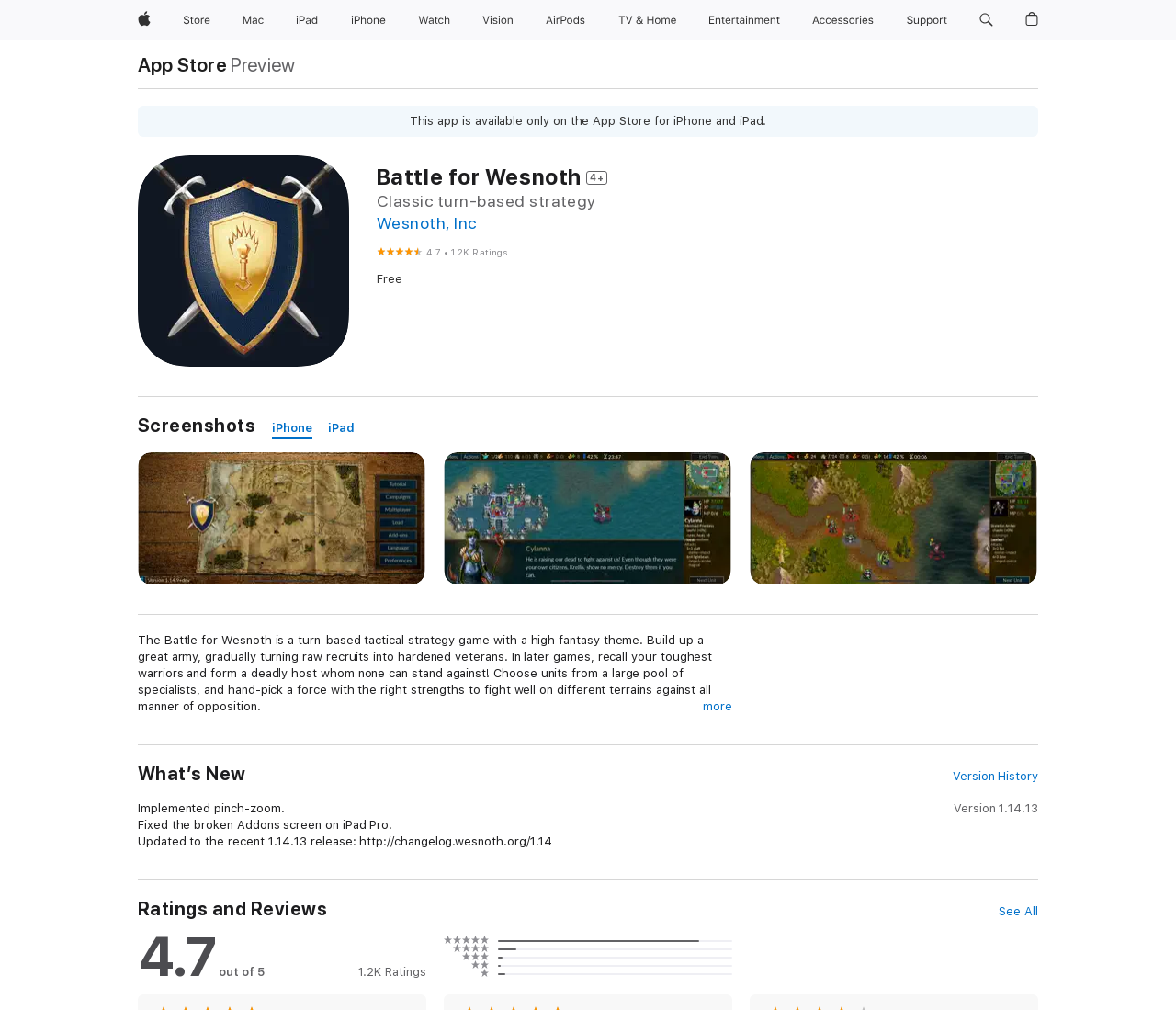Specify the bounding box coordinates of the region I need to click to perform the following instruction: "View Version History". The coordinates must be four float numbers in the range of 0 to 1, i.e., [left, top, right, bottom].

[0.81, 0.761, 0.883, 0.777]